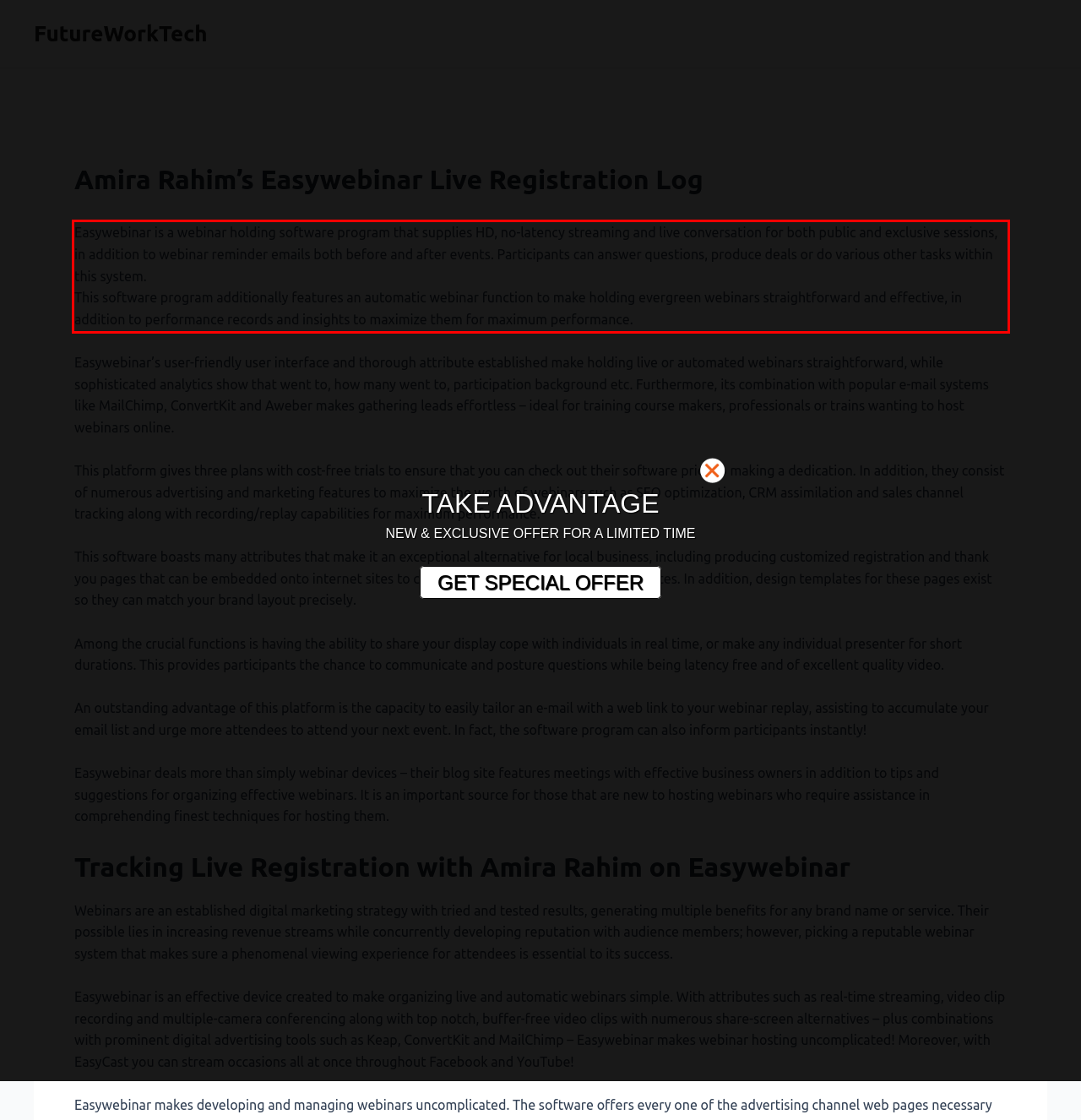Look at the screenshot of the webpage, locate the red rectangle bounding box, and generate the text content that it contains.

Easywebinar is a webinar holding software program that supplies HD, no-latency streaming and live conversation for both public and exclusive sessions, in addition to webinar reminder emails both before and after events. Participants can answer questions, produce deals or do various other tasks within this system. This software program additionally features an automatic webinar function to make holding evergreen webinars straightforward and effective, in addition to performance records and insights to maximize them for maximum performance.